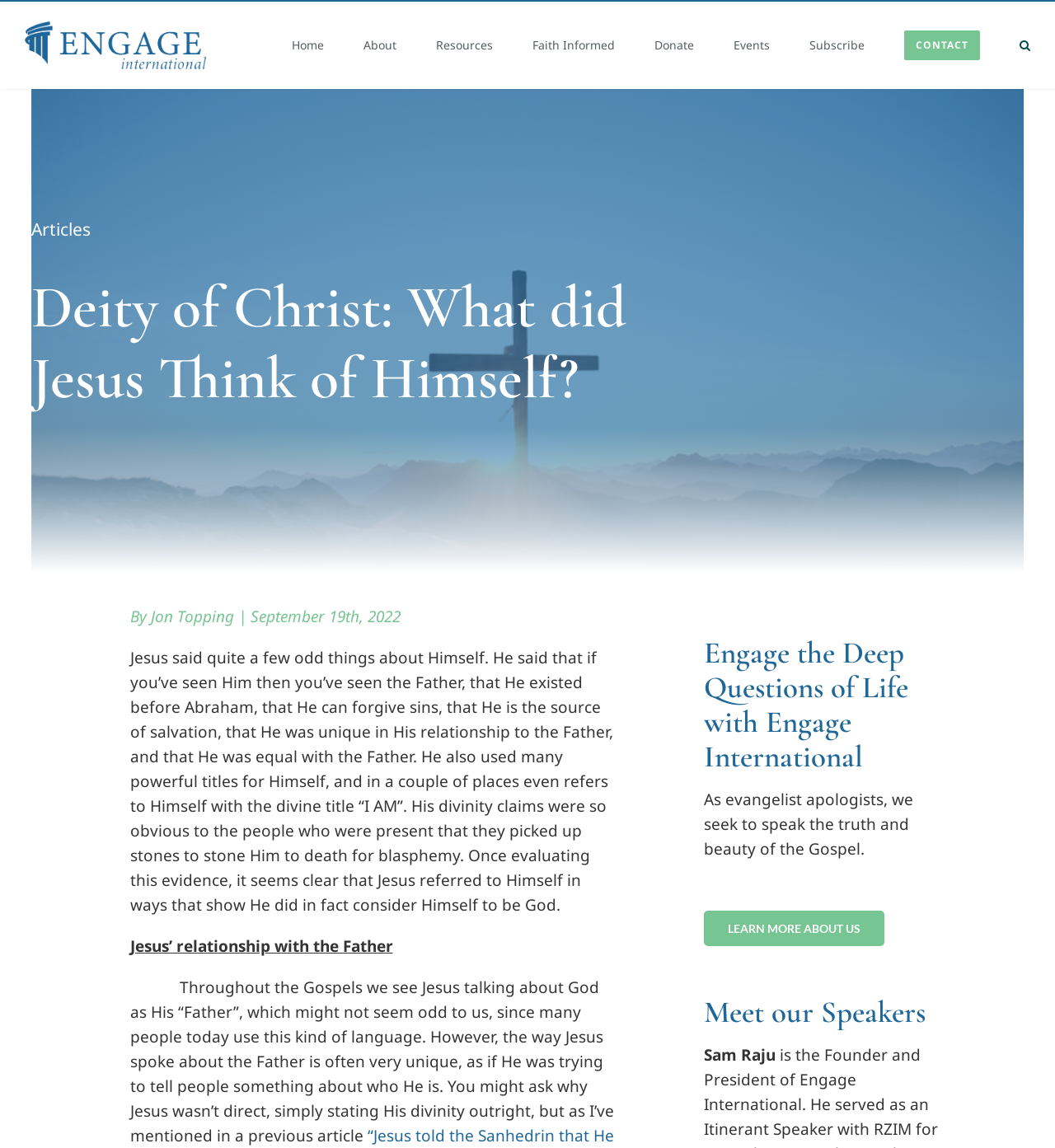Identify the bounding box coordinates of the specific part of the webpage to click to complete this instruction: "Read the article about Deity of Christ".

[0.03, 0.237, 0.641, 0.361]